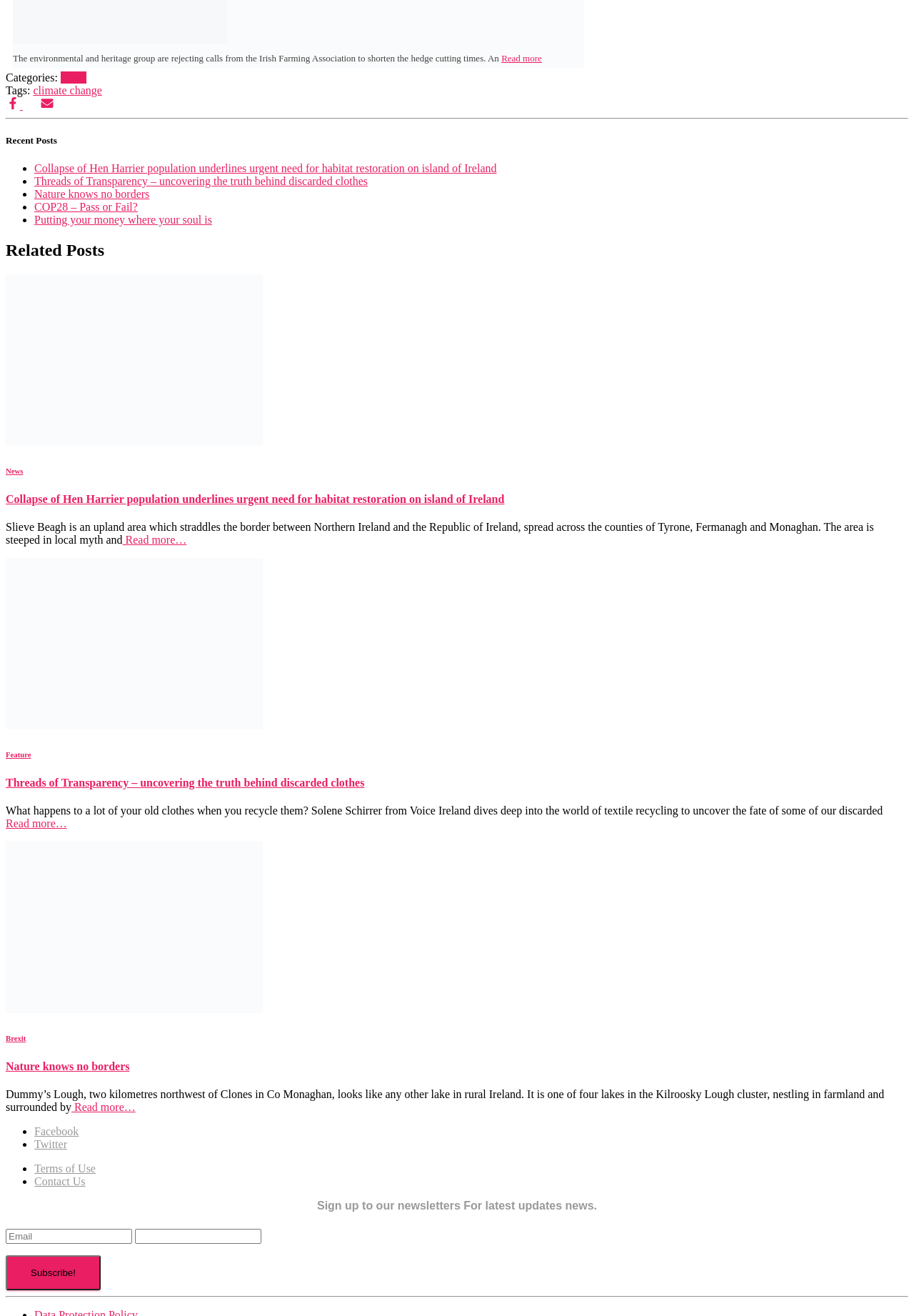Could you specify the bounding box coordinates for the clickable section to complete the following instruction: "Read more about 'The Environmental Pillar rejects eco-label given to an Irish salmon farm'"?

[0.549, 0.04, 0.593, 0.048]